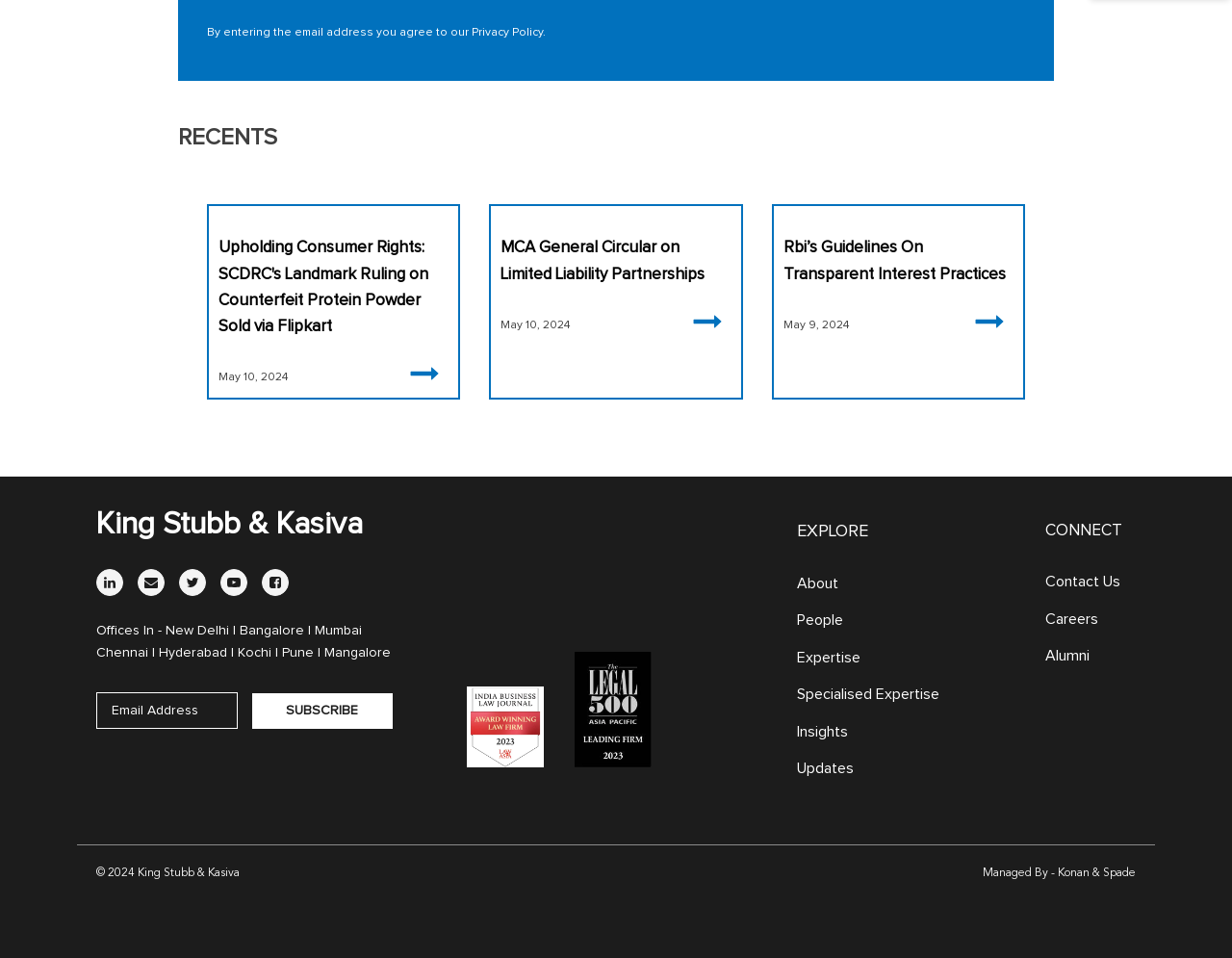Refer to the screenshot and answer the following question in detail:
How many main sections are available in the webpage?

There are three main sections available in the webpage, which are 'RECENTS', 'EXPLORE', and 'CONNECT', located at the top and bottom of the webpage.